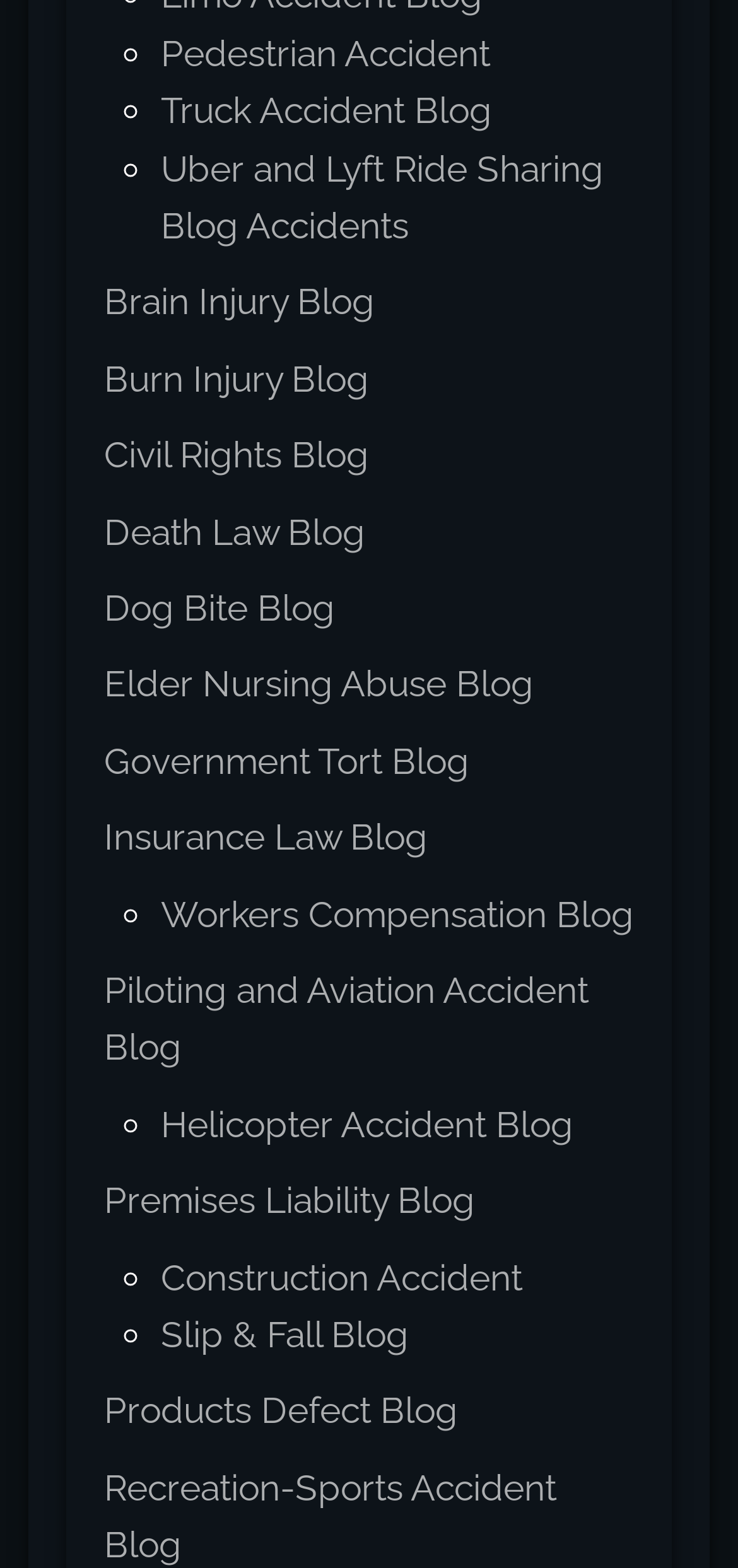Please find the bounding box coordinates of the element that you should click to achieve the following instruction: "View Products Defect Blog". The coordinates should be presented as four float numbers between 0 and 1: [left, top, right, bottom].

[0.141, 0.886, 0.621, 0.913]